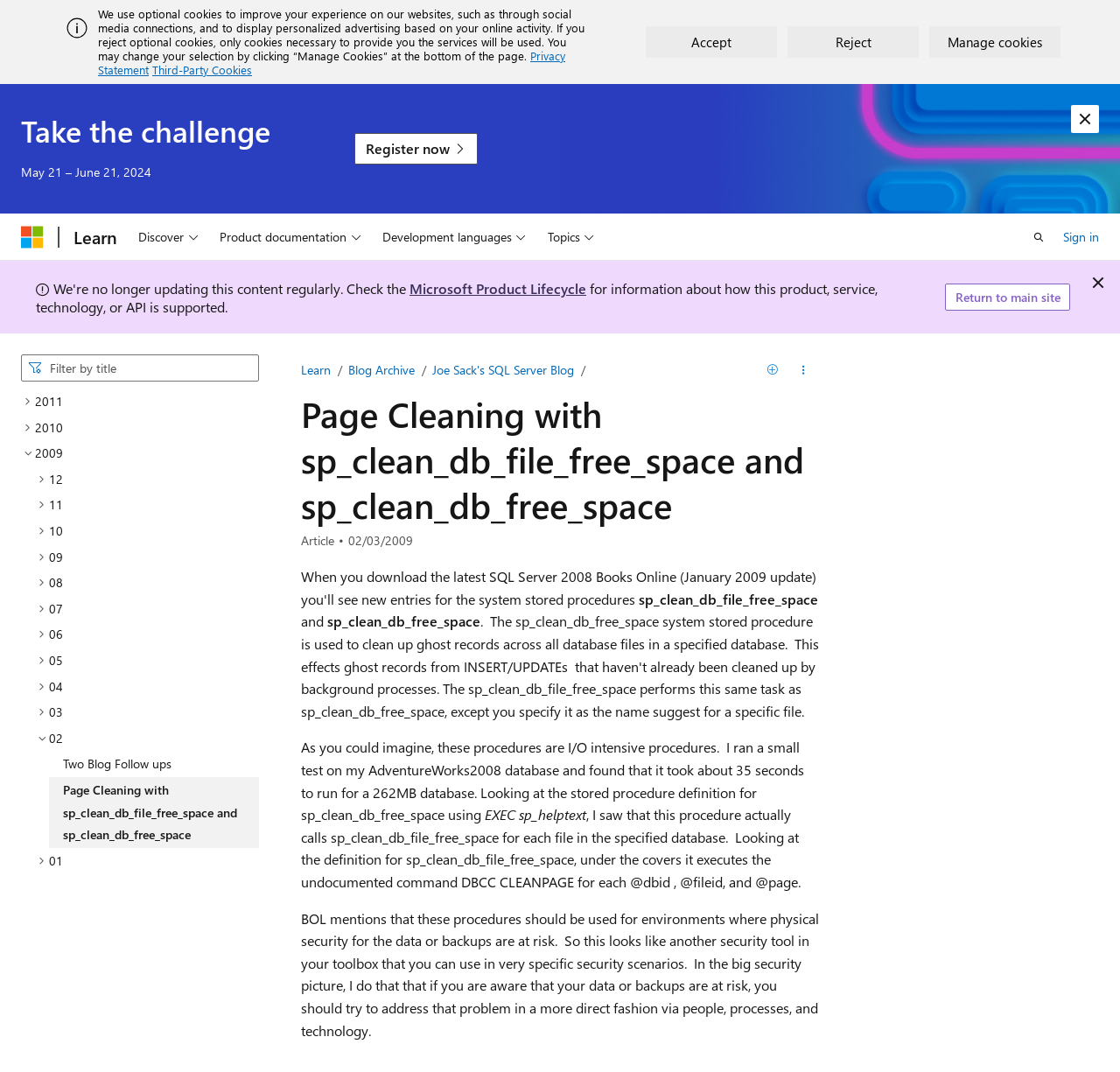Utilize the information from the image to answer the question in detail:
What is the name of the blog?

The webpage has a link to 'Joe Sack's SQL Server Blog', which suggests that the current webpage is part of this blog.